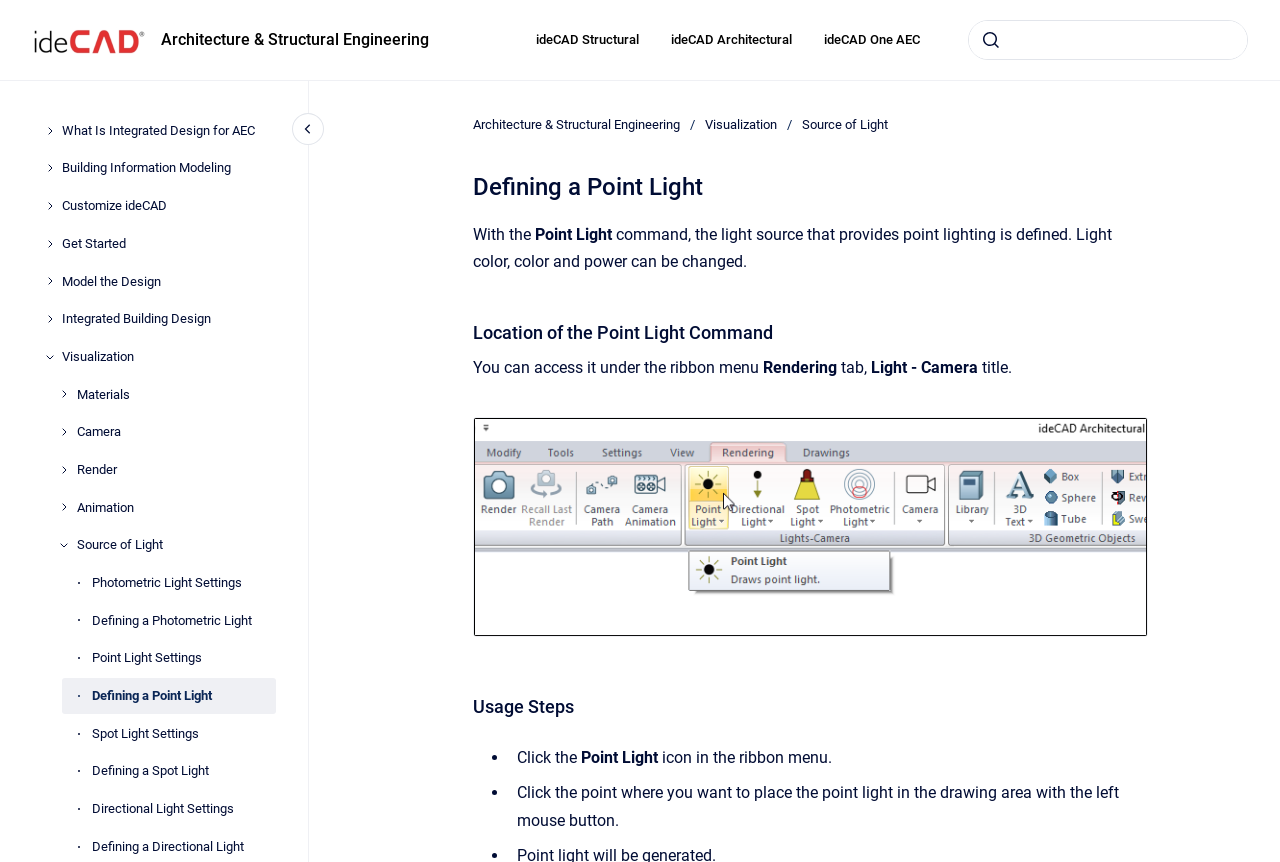Please find the bounding box coordinates in the format (top-left x, top-left y, bottom-right x, bottom-right y) for the given element description. Ensure the coordinates are floating point numbers between 0 and 1. Description: Get Started

[0.048, 0.262, 0.216, 0.304]